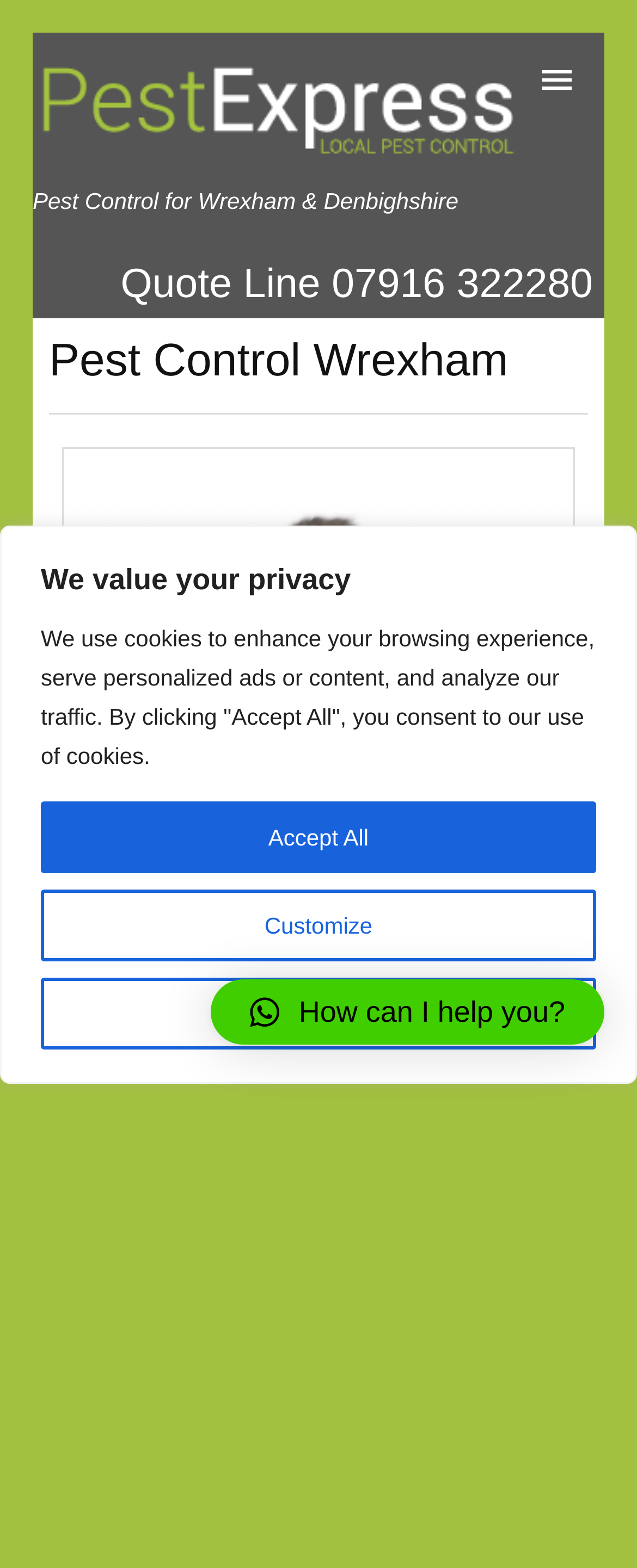What is the phone number for quotes?
Please answer the question with a detailed response using the information from the screenshot.

I found the phone number by looking at the heading 'Quote Line 07916 322280' which is located at the top of the webpage.